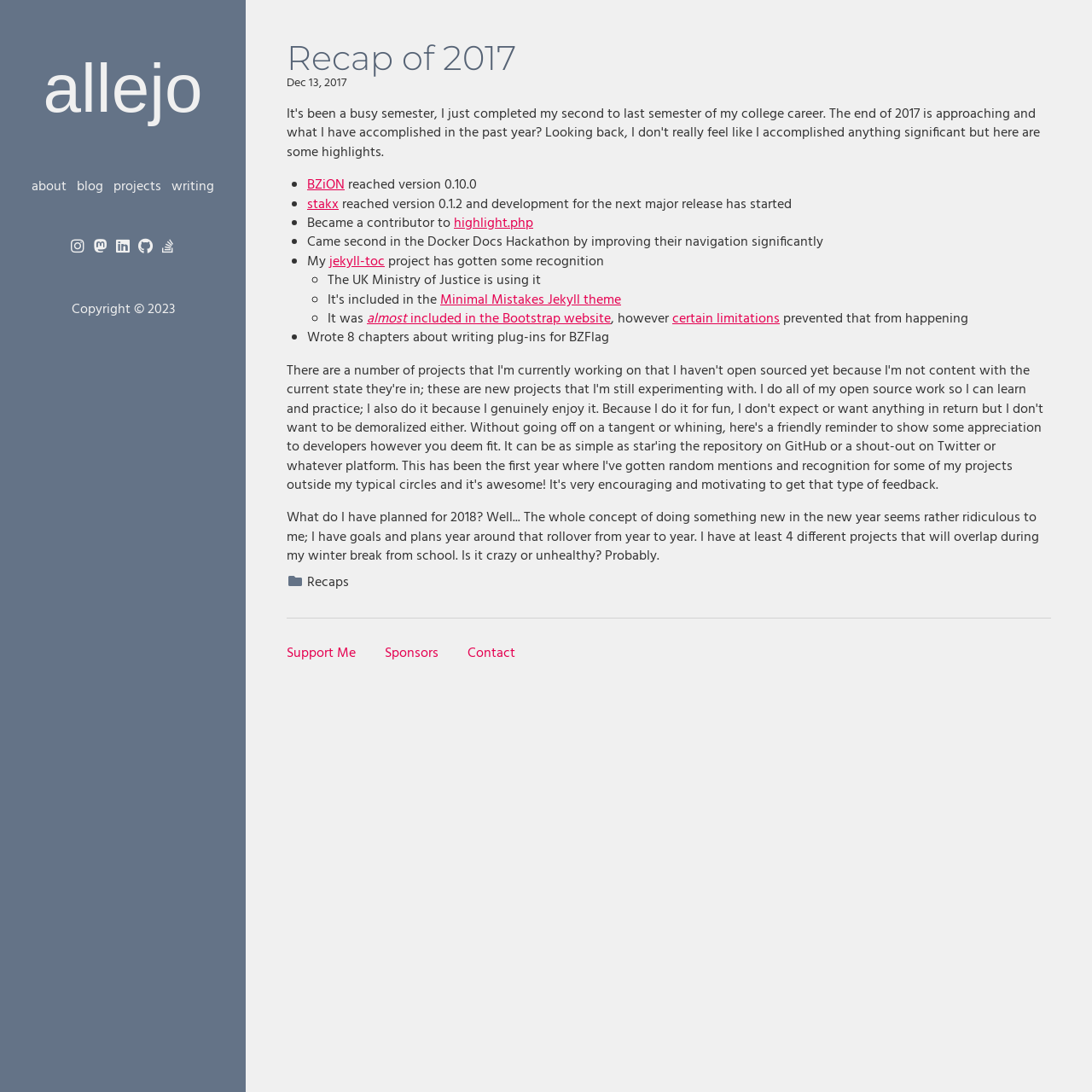Provide a thorough and detailed response to the question by examining the image: 
What is the author's current status in college?

Based on the meta description, the author mentions that they have just completed their second to last semester of their college career, indicating that they are close to graduating.